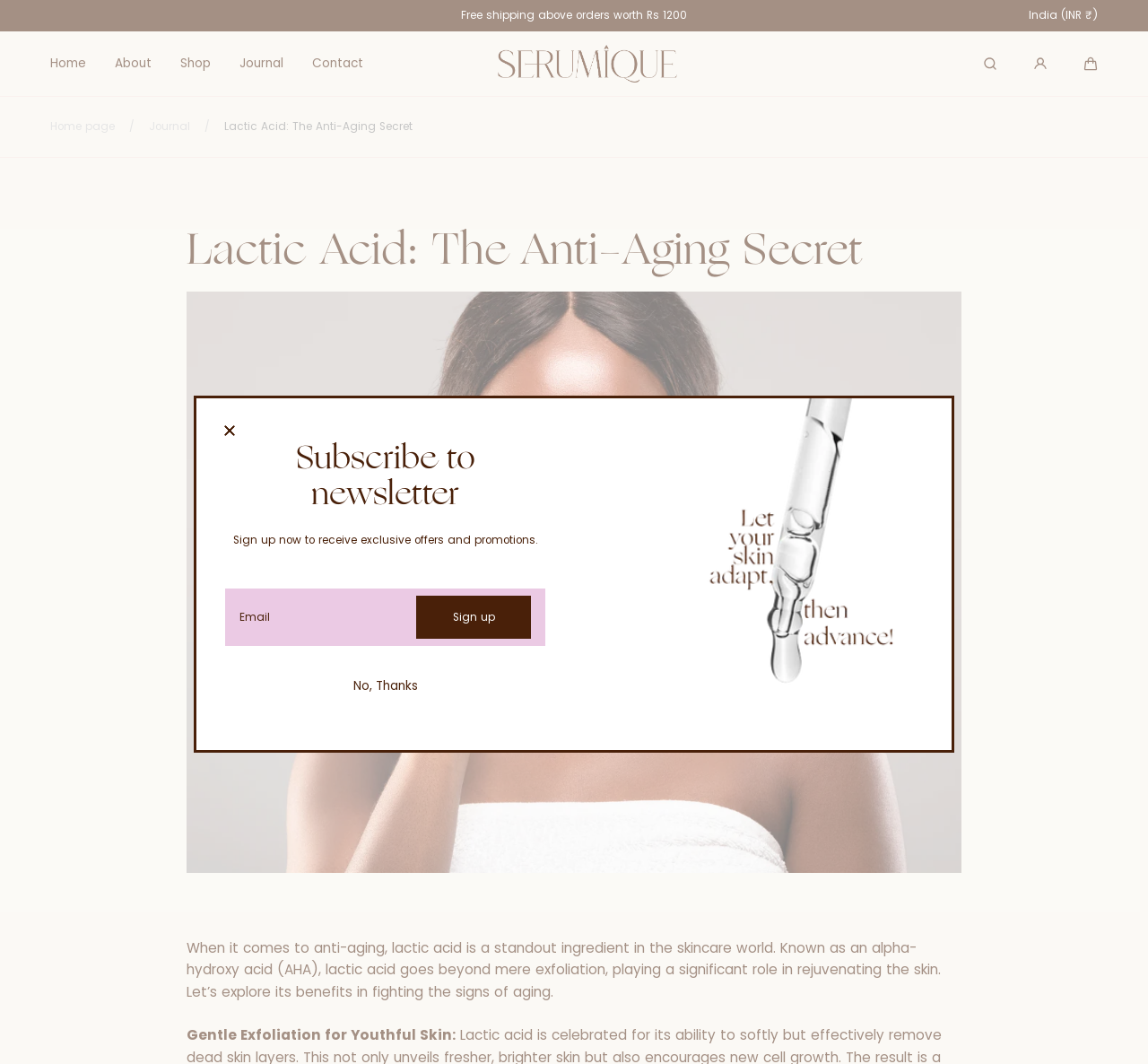Provide a one-word or brief phrase answer to the question:
What is the purpose of the 'Subscribe to newsletter' section?

To receive exclusive offers